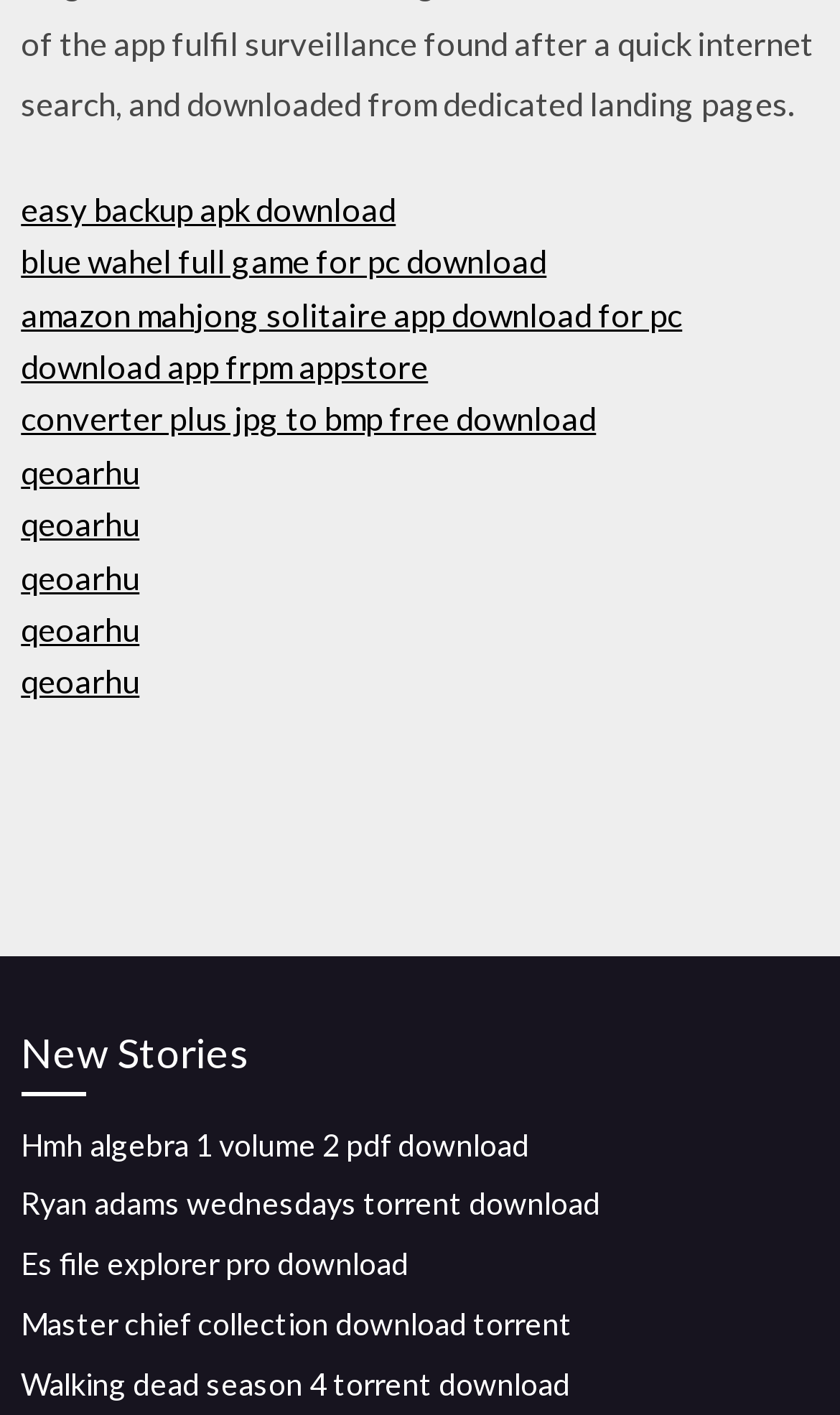What is the category of the downloadable items? Observe the screenshot and provide a one-word or short phrase answer.

Software and Games